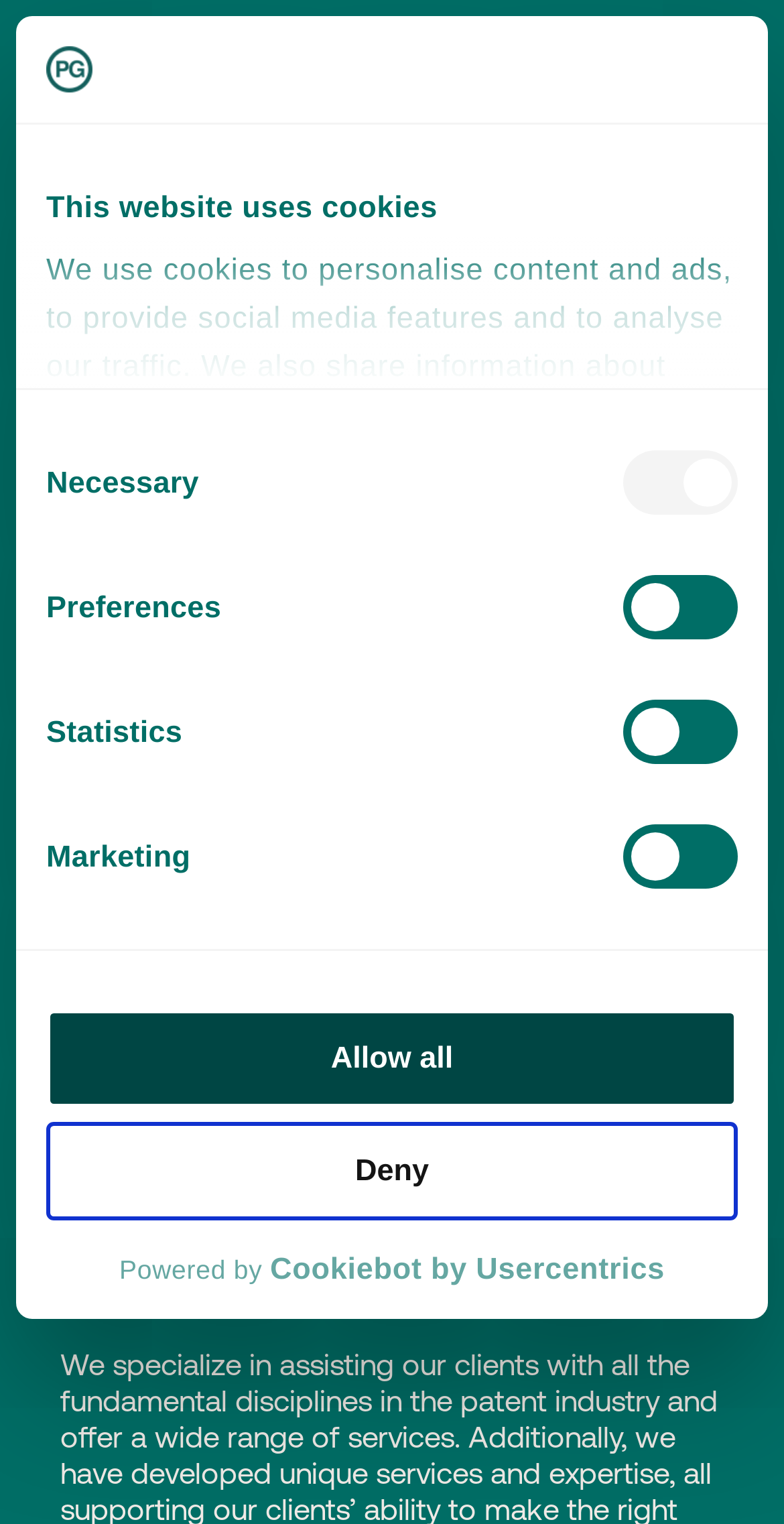Extract the primary heading text from the webpage.

We assist our clients in obtaining and maintaining worldwide exclusive rights.